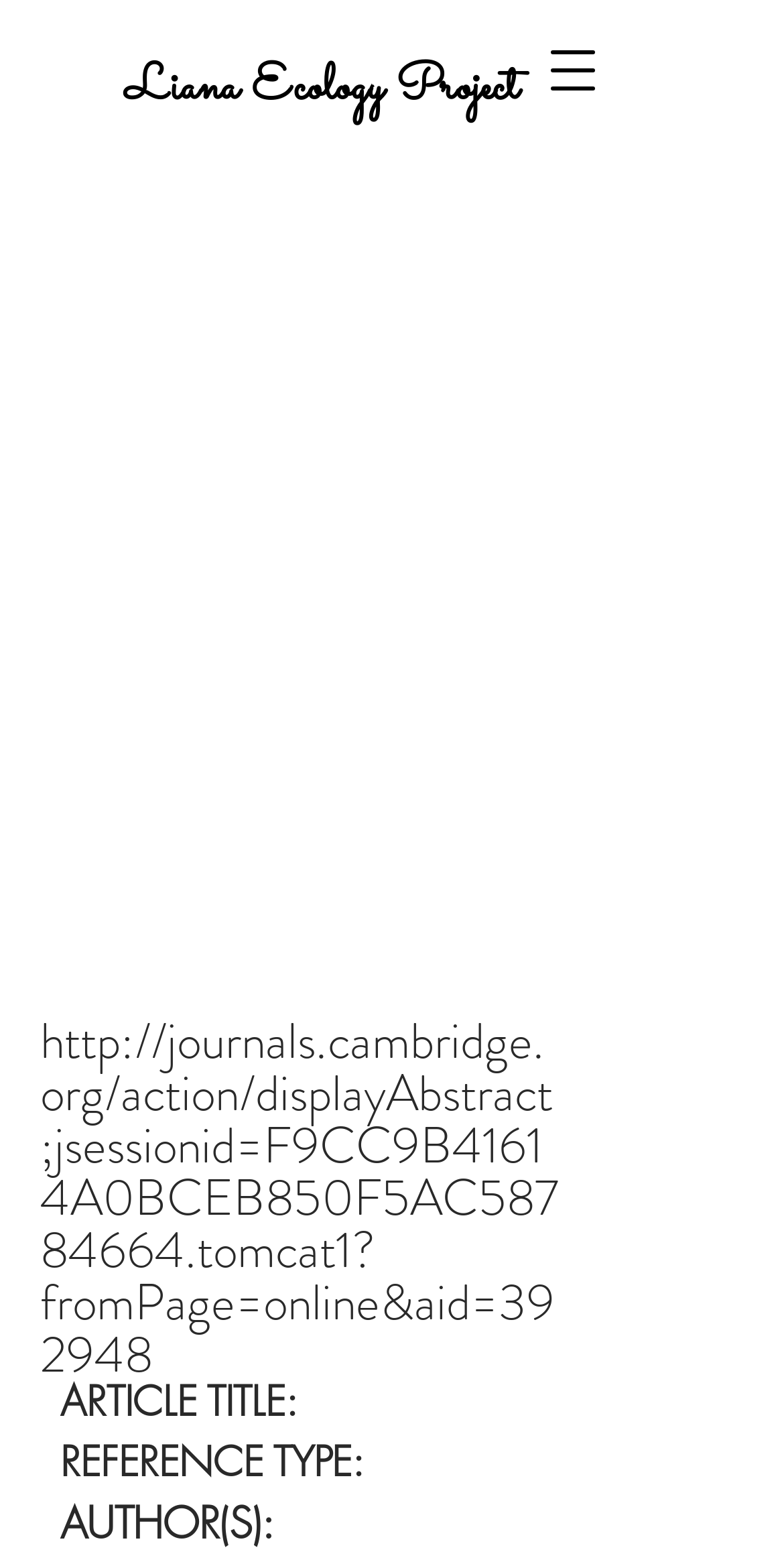What is the x-coordinate of the right edge of the link?
Based on the visual, give a brief answer using one word or a short phrase.

0.713